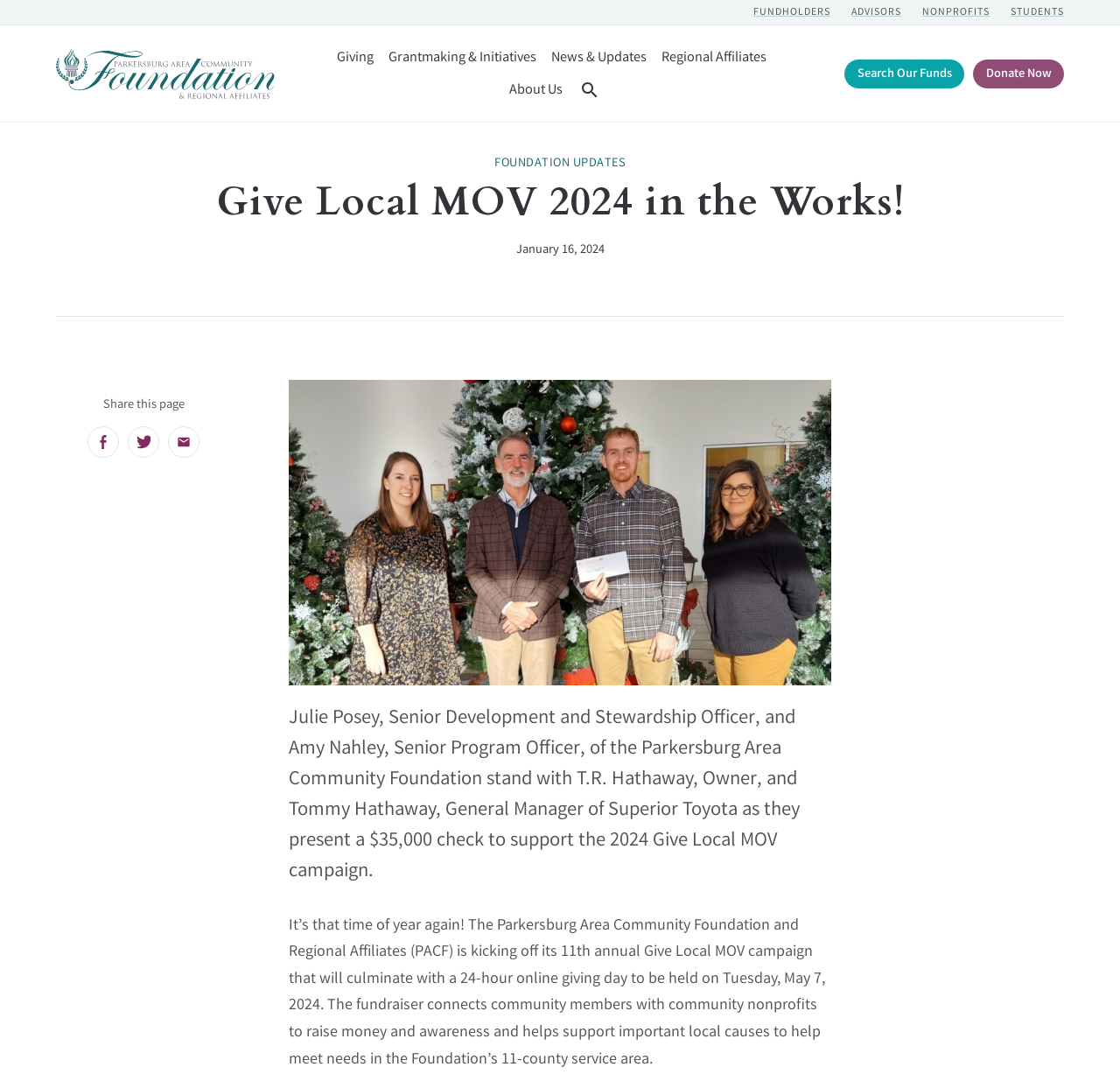Elaborate on the information and visuals displayed on the webpage.

The webpage is about the Parkersburg Area Community Foundation, specifically highlighting their Give Local MOV 2024 campaign. At the top, there are several links to different sections of the website, including FUNDHOLDERS, ADVISORS, NONPROFITS, and STUDENTS. Below these links, there is a prominent link to the Parkersburg Area Community Foundation, accompanied by an image of the foundation's logo.

To the right of the foundation's logo, there are several links to other sections of the website, including Giving, Grantmaking & Initiatives, News & Updates, Regional Affiliates, and About Us. A search button is also located in this area, accompanied by a small image.

The main content of the webpage is divided into two sections. The first section has a heading that reads "Give Local MOV 2024 in the Works!" and features a static text that reads "FOUNDATION UPDATES" above a paragraph of text. The paragraph describes the Give Local MOV campaign, which is an annual fundraiser that connects community members with local nonprofits to raise money and awareness for important causes.

Below this section, there is a large block of text that provides more details about the campaign, including the date of the 24-hour online giving day. There is also a call to action to share the page, accompanied by links to Facebook, Twitter, and Email, each with a small image.

At the bottom of the page, there are two prominent links: "Search Our Funds" and "Donate Now". The "Donate Now" link is located at the bottom right corner of the page.